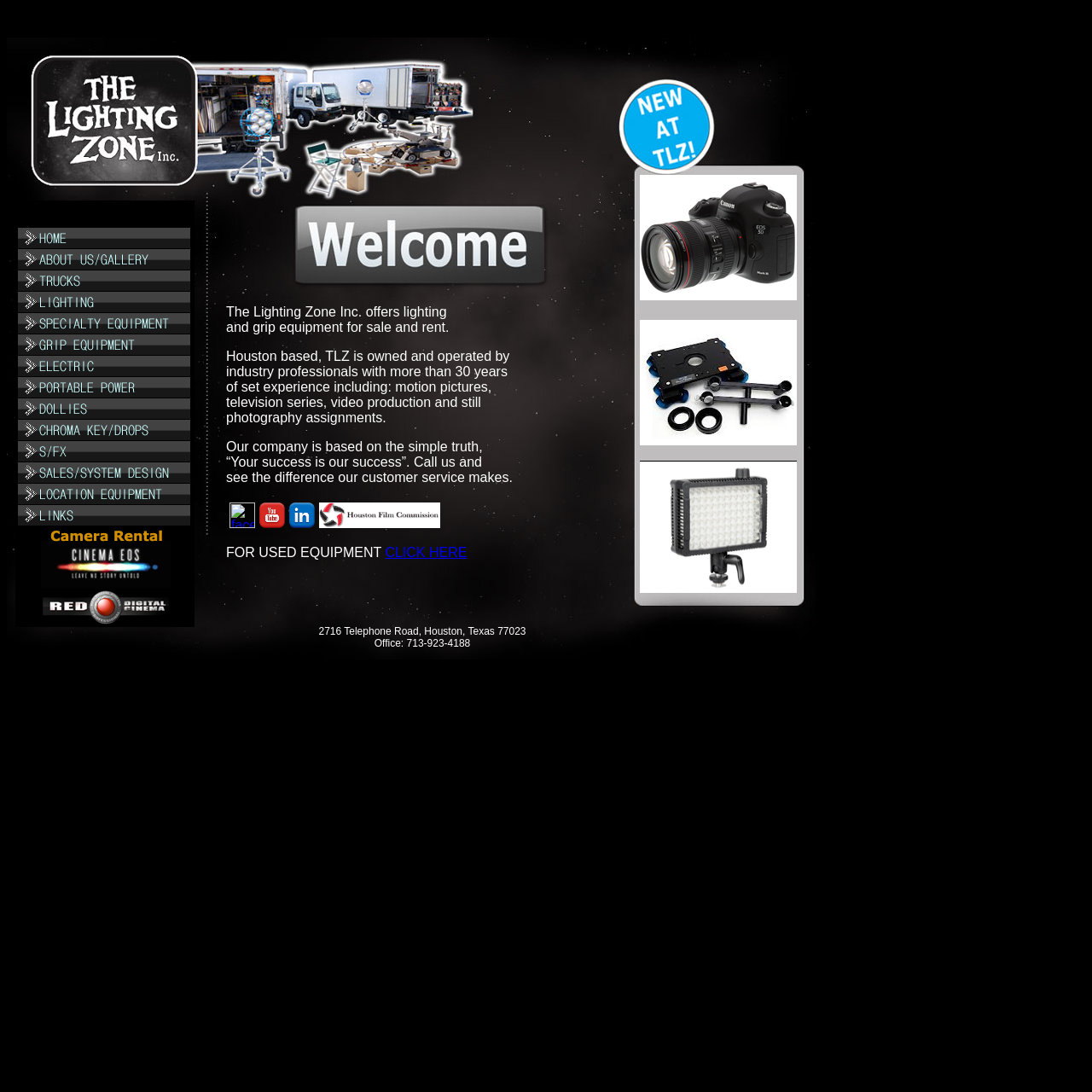Please provide a short answer using a single word or phrase for the question:
What is the address of The Lighting Zone Inc.?

2716 Telephone Road, Houston, Texas 77023